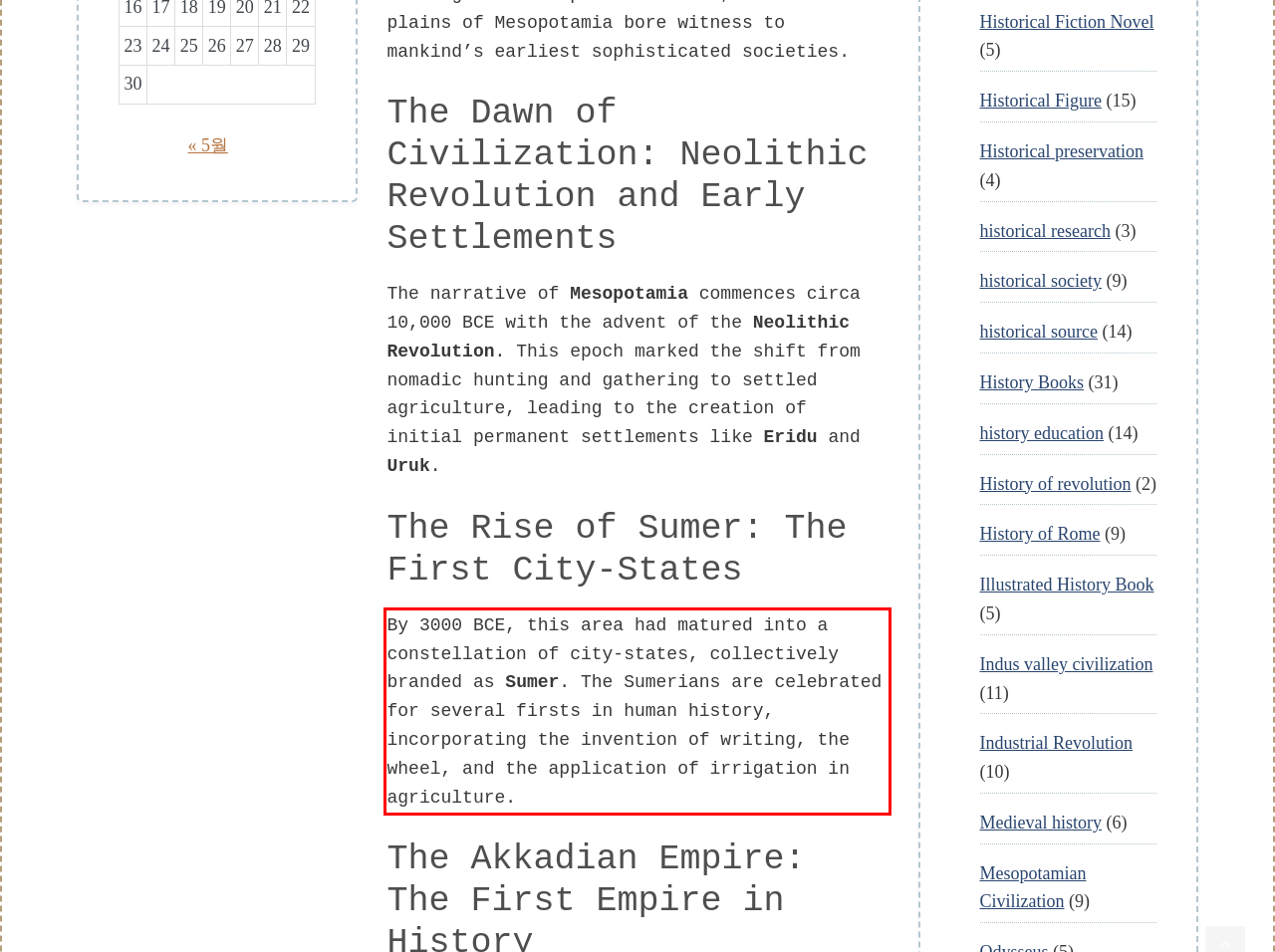Examine the webpage screenshot and use OCR to obtain the text inside the red bounding box.

By 3000 BCE, this area had matured into a constellation of city-states, collectively branded as Sumer. The Sumerians are celebrated for several firsts in human history, incorporating the invention of writing, the wheel, and the application of irrigation in agriculture.